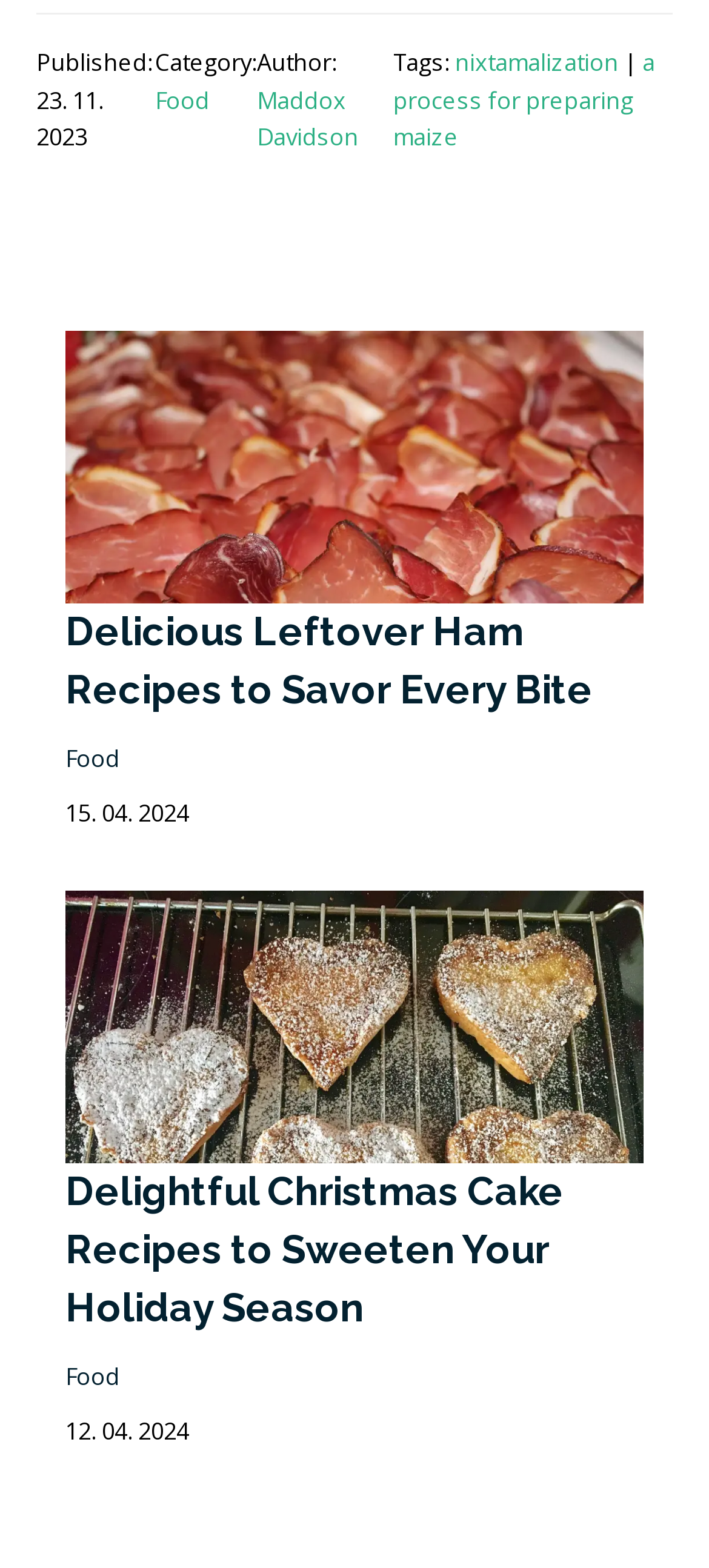What is the category of the first article? From the image, respond with a single word or brief phrase.

Food